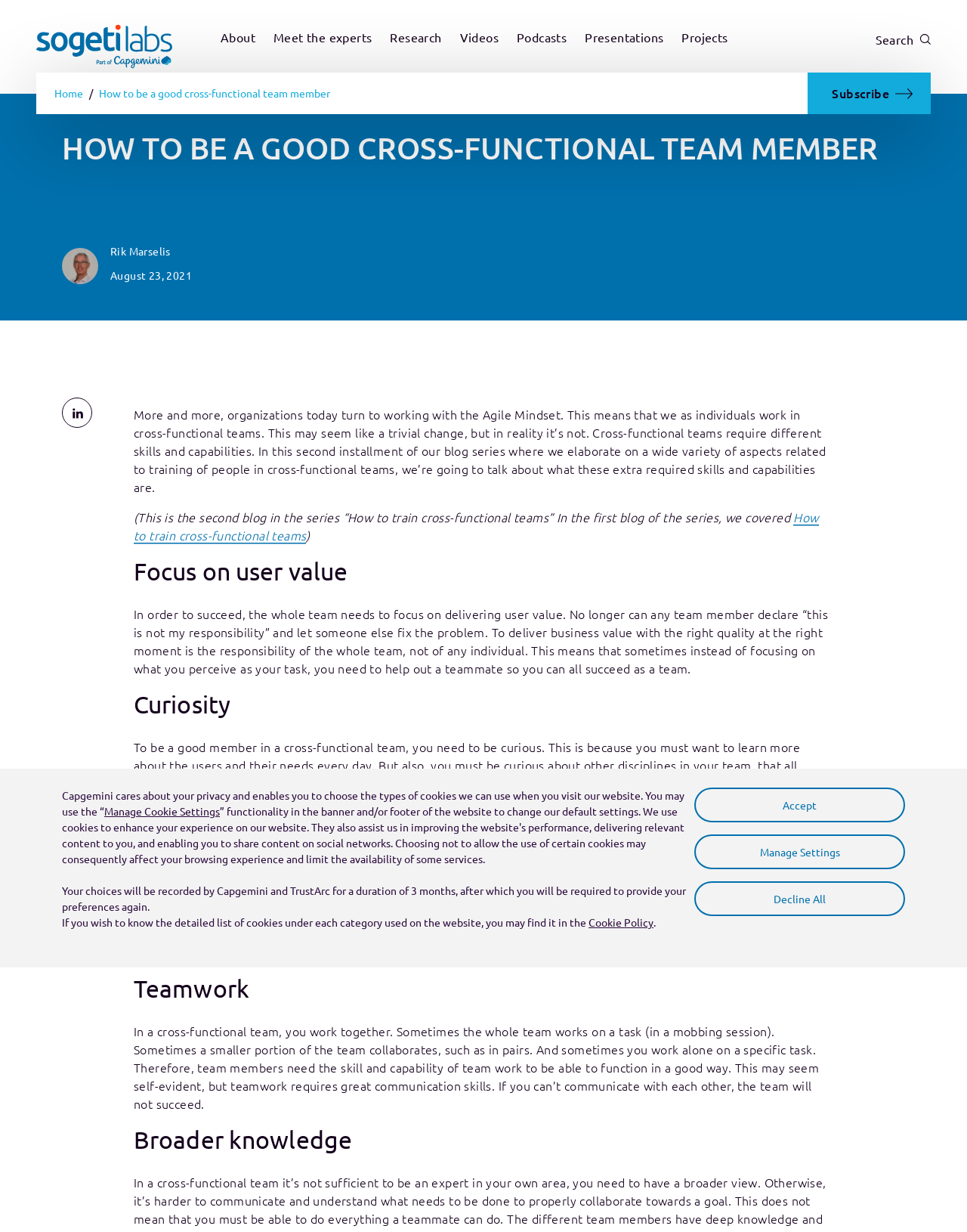Select the bounding box coordinates of the element I need to click to carry out the following instruction: "Open the 'About Submenu'".

[0.228, 0.023, 0.264, 0.039]